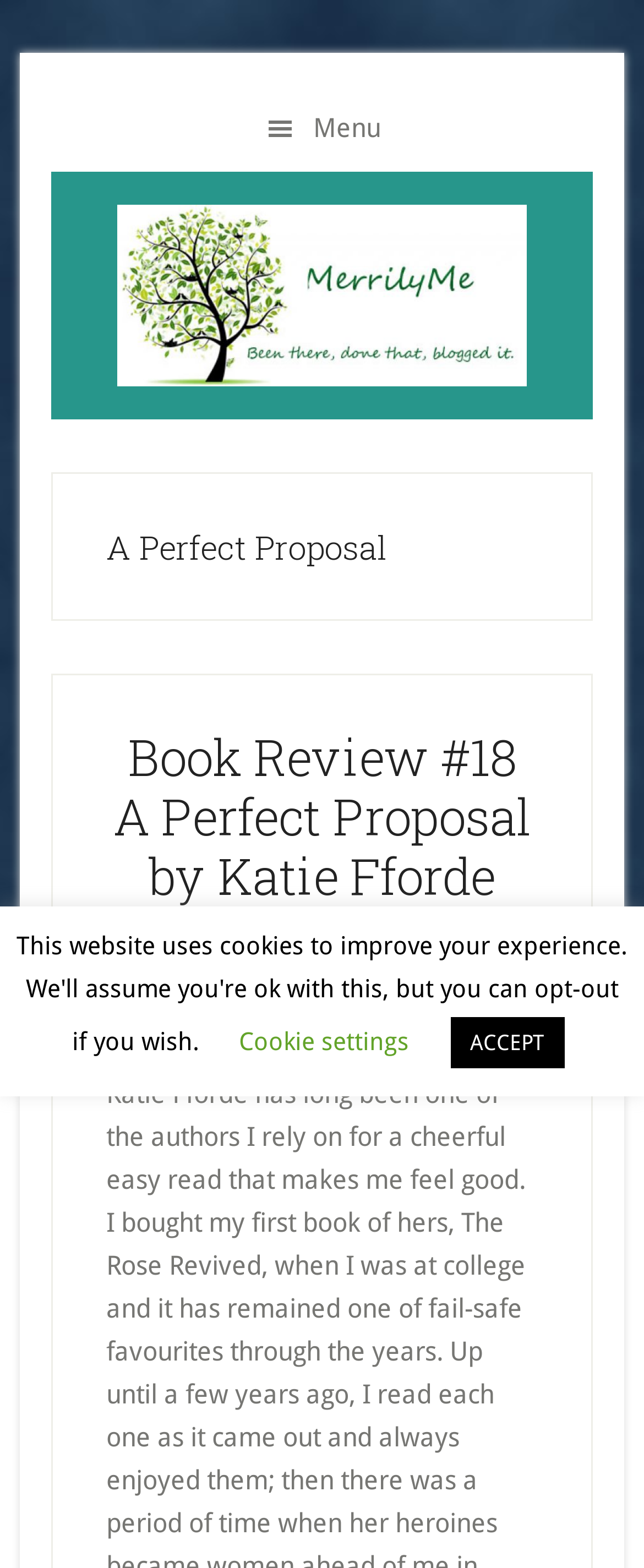Using the provided element description: "ACCEPT", determine the bounding box coordinates of the corresponding UI element in the screenshot.

[0.699, 0.649, 0.876, 0.681]